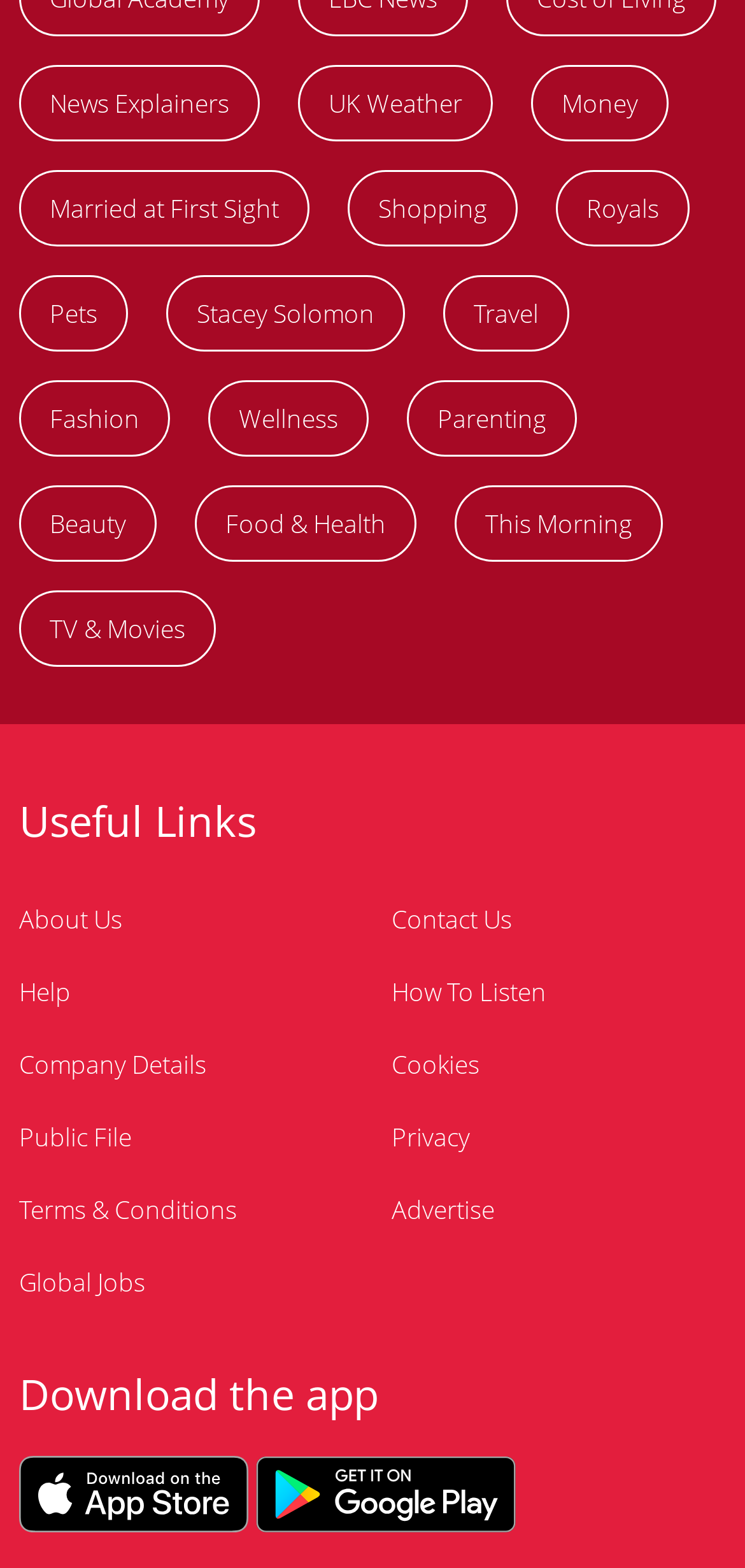Look at the image and give a detailed response to the following question: What is the difference between the two buttons at the bottom of the page?

The two buttons at the bottom of the page, 'Get it on the app store' and 'Get it on Google Play', have different images and text. This suggests that they are links to download the website's app from different platforms, namely Apple App Store and Google Play Store.